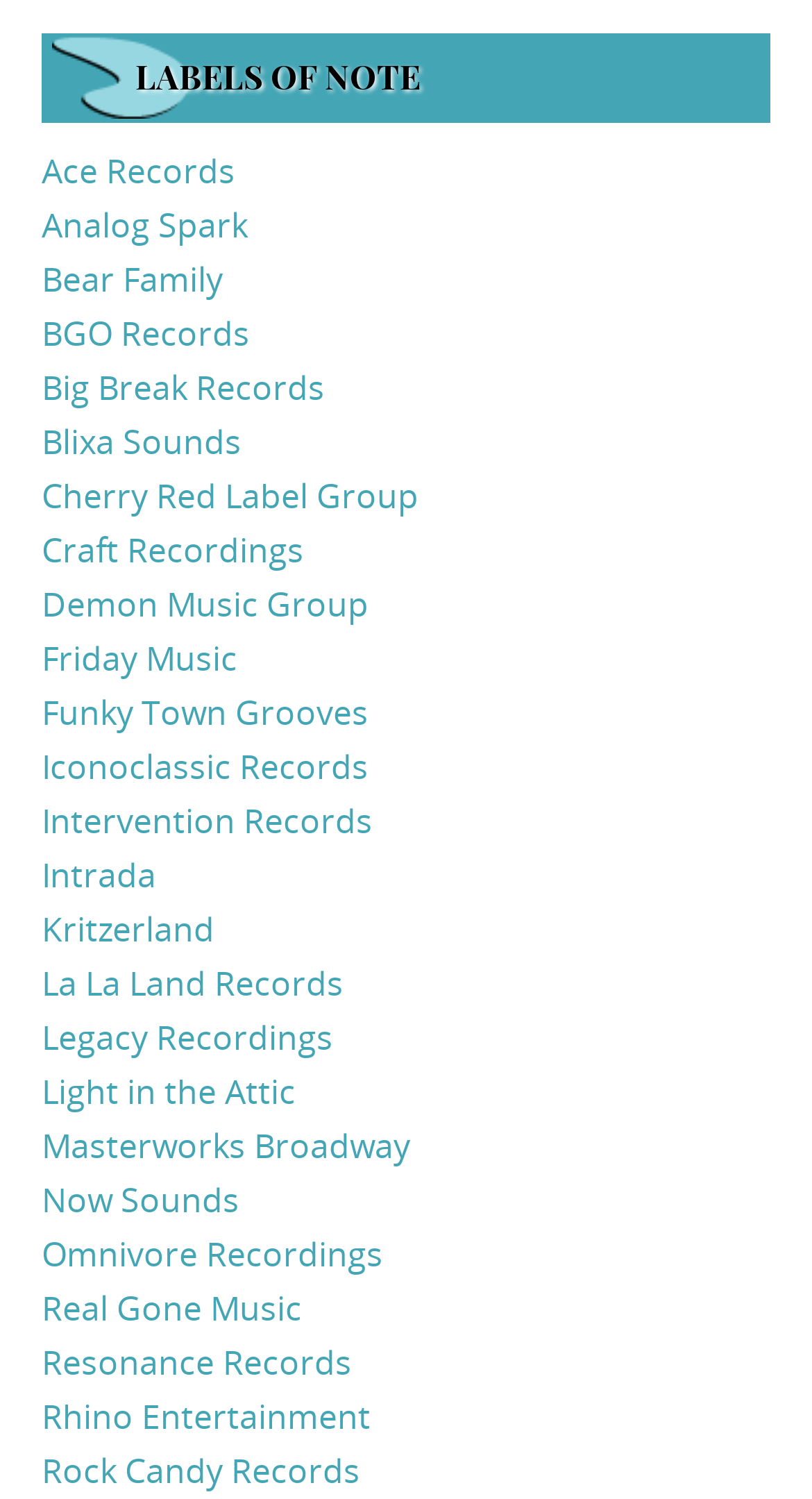Please provide a comprehensive answer to the question based on the screenshot: Is there a link to 'Resonance Records'?

I searched for 'Resonance Records' in the list of links under the 'LABELS OF NOTE' heading, and it is present.